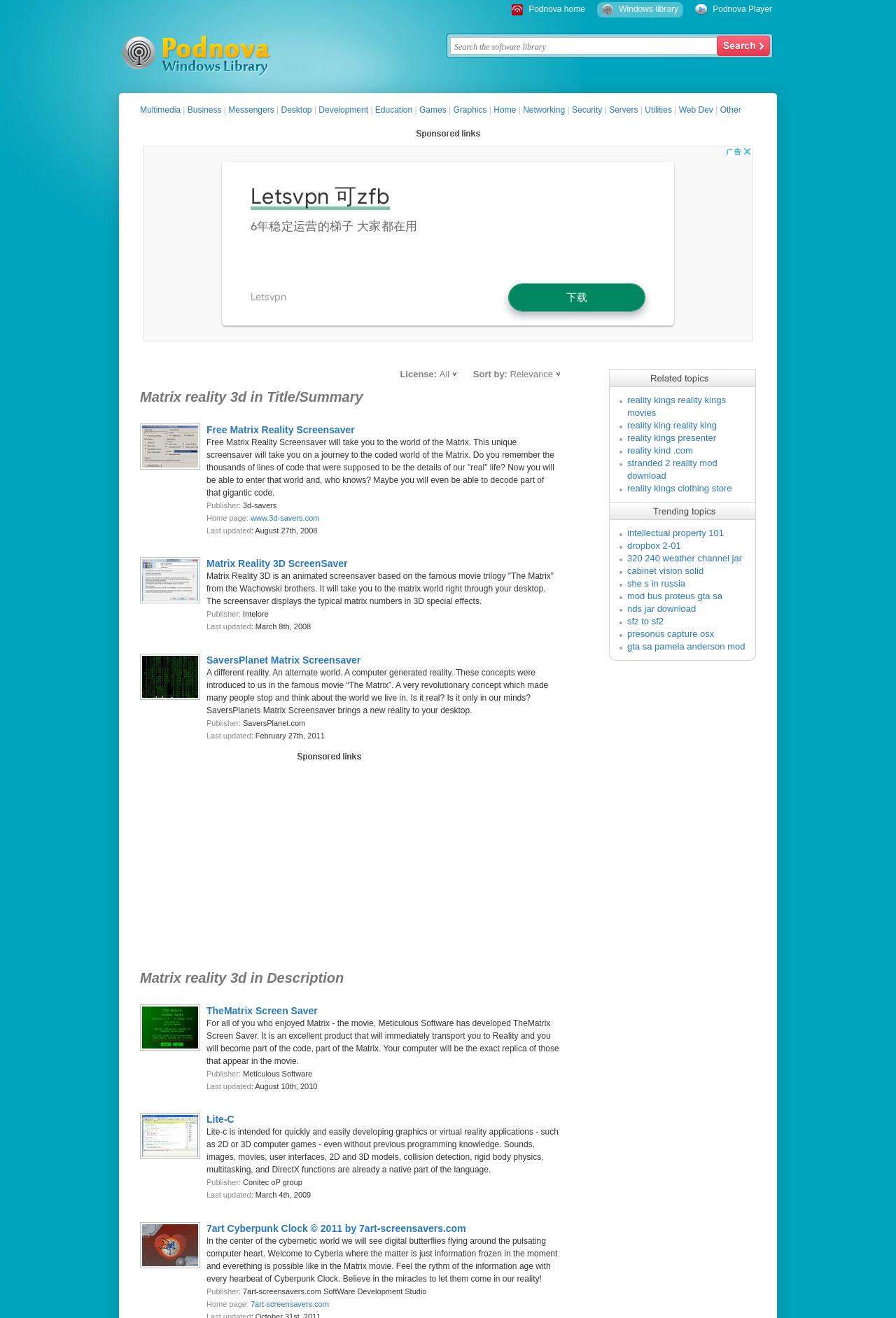Please identify the bounding box coordinates of the element I should click to complete this instruction: 'Browse Multimedia category'. The coordinates should be given as four float numbers between 0 and 1, like this: [left, top, right, bottom].

[0.156, 0.08, 0.202, 0.087]